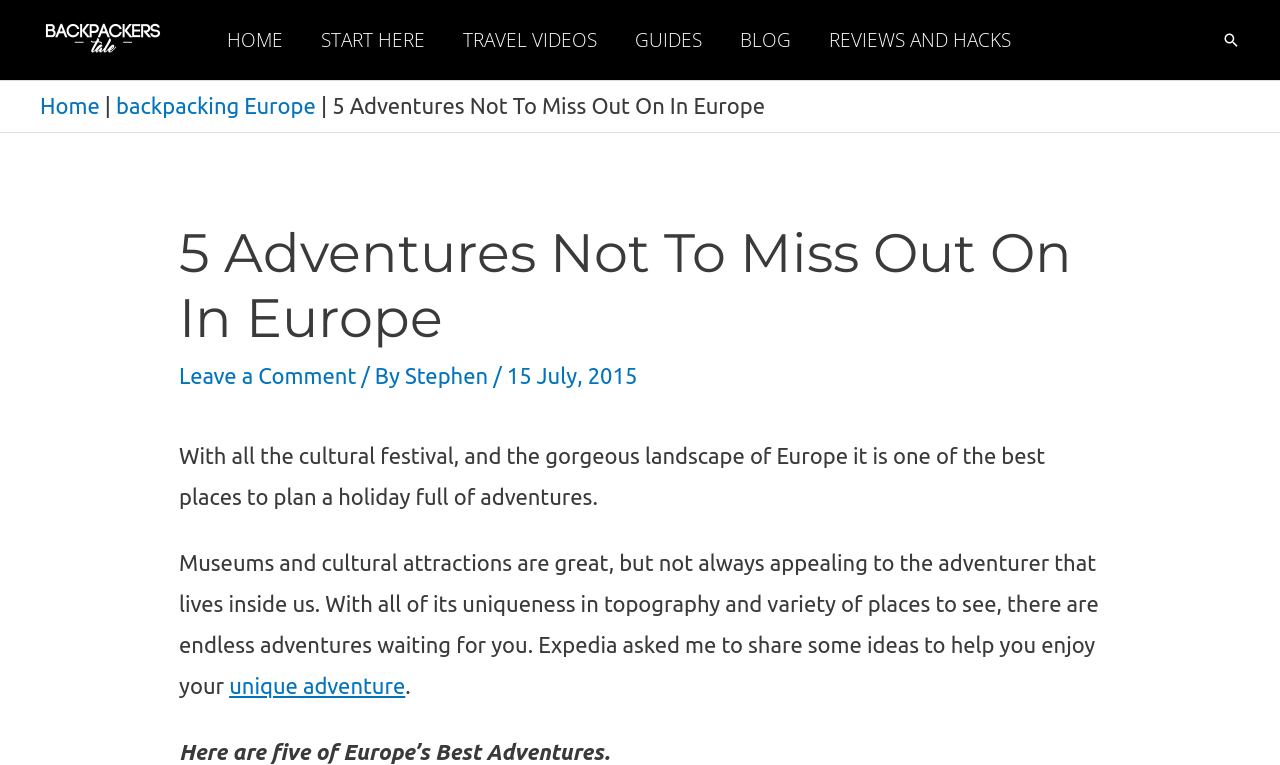Show the bounding box coordinates for the element that needs to be clicked to execute the following instruction: "go to home page". Provide the coordinates in the form of four float numbers between 0 and 1, i.e., [left, top, right, bottom].

[0.162, 0.007, 0.236, 0.098]